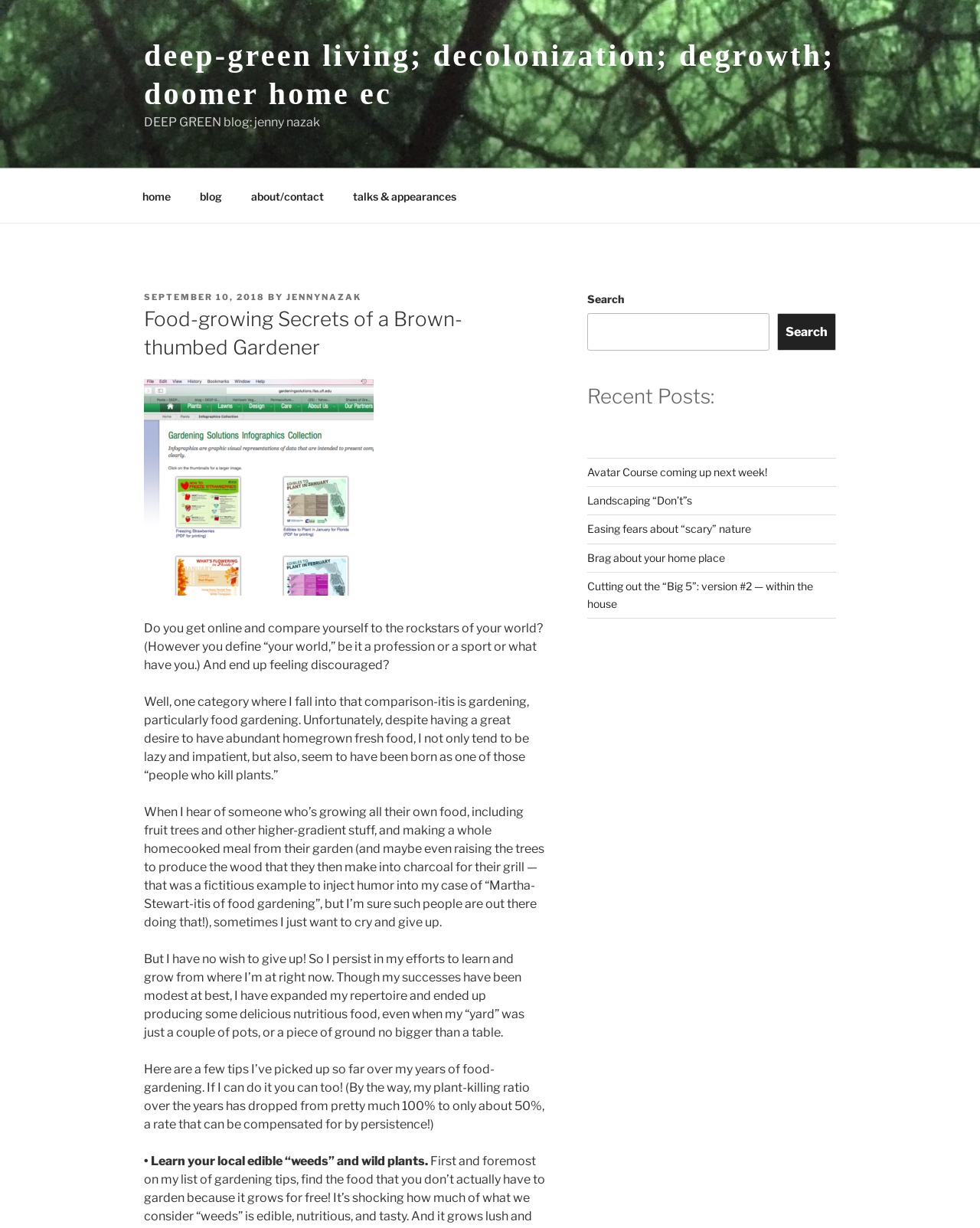Using floating point numbers between 0 and 1, provide the bounding box coordinates in the format (top-left x, top-left y, bottom-right x, bottom-right y). Locate the UI element described here: talks & appearances

[0.346, 0.144, 0.479, 0.175]